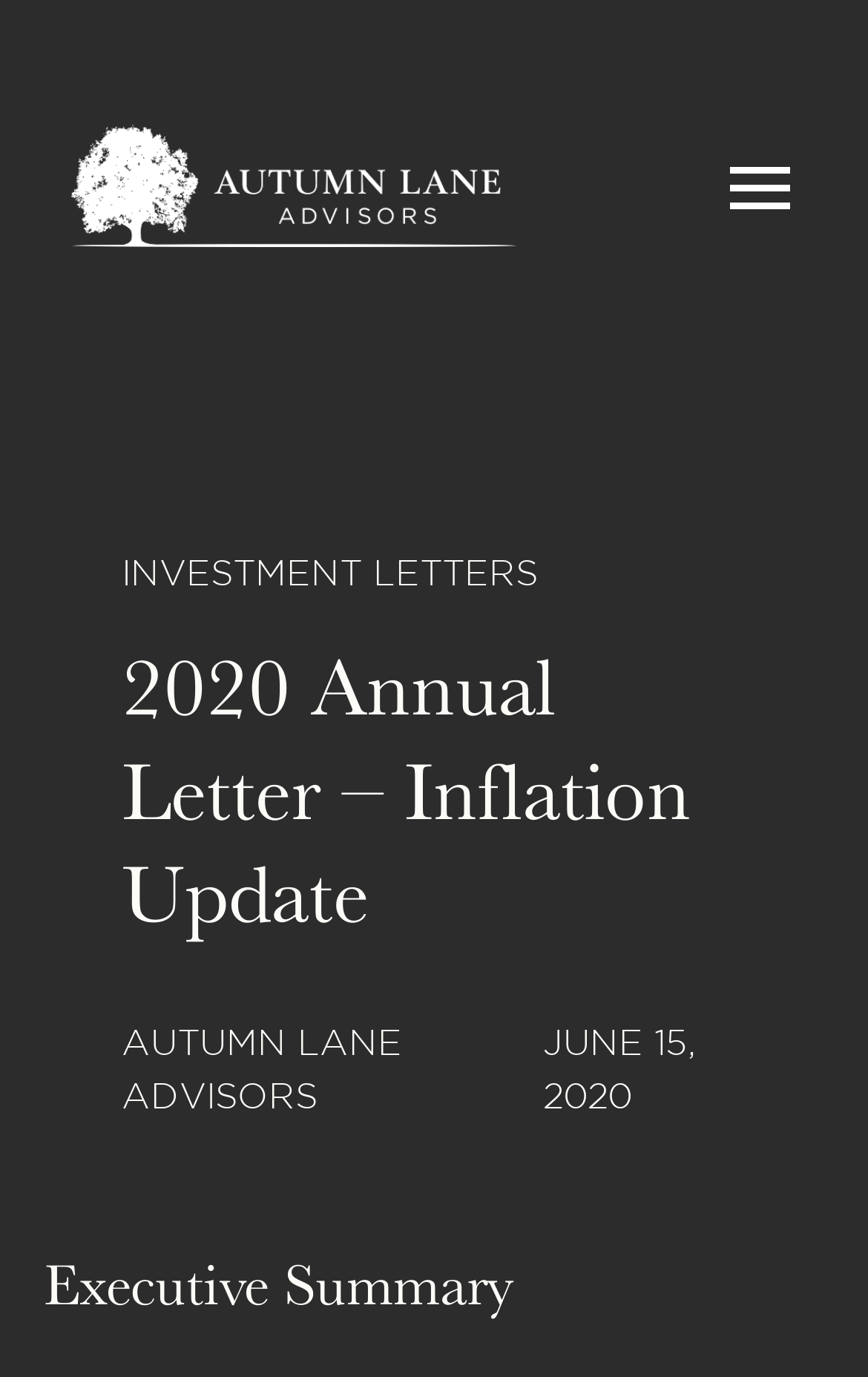Provide a one-word or brief phrase answer to the question:
What is the company name in the header?

Autumn Lane Advisors